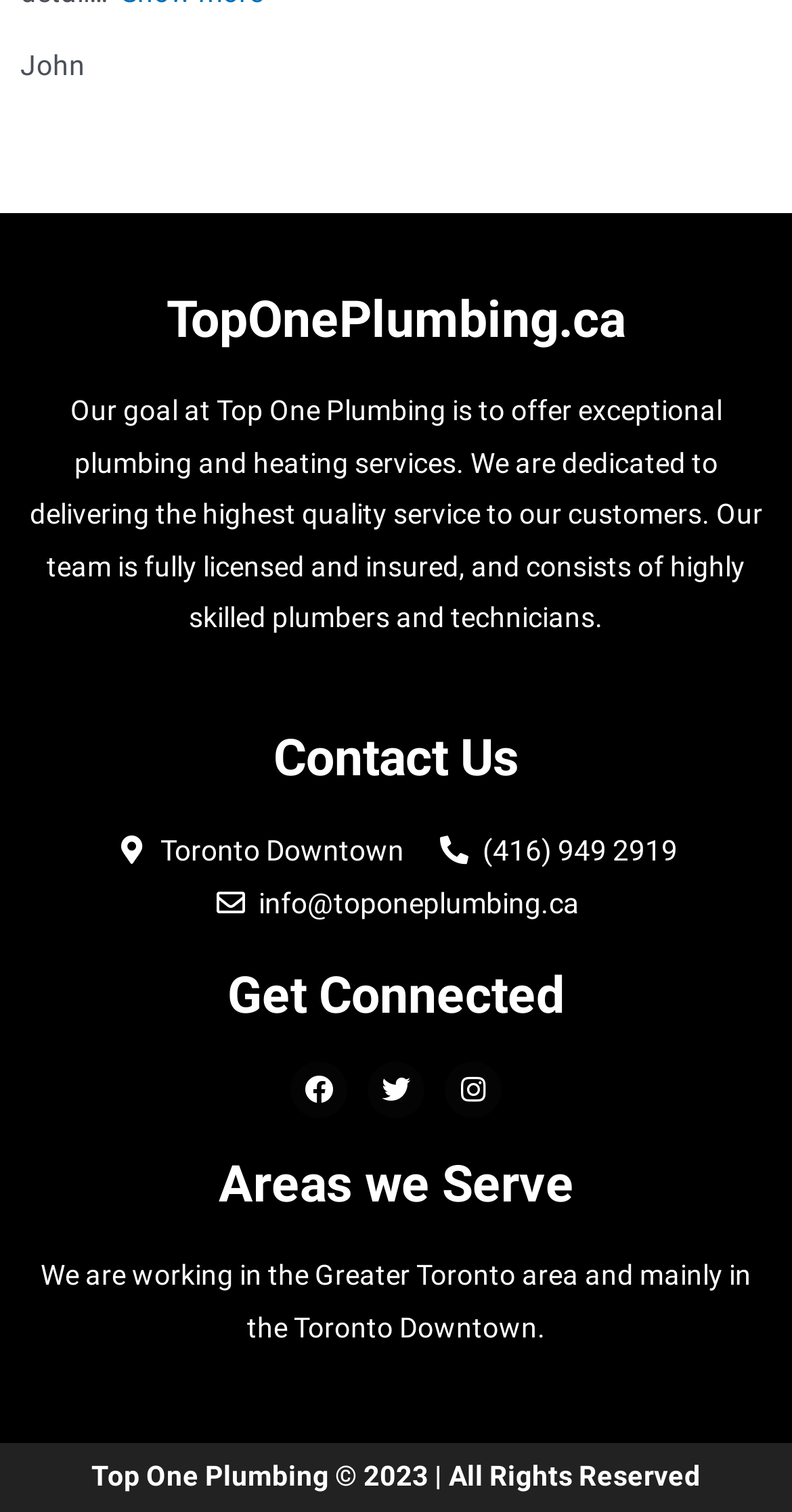From the image, can you give a detailed response to the question below:
What is the phone number of the company?

The phone number of the company can be found in the link element with the text '(416) 949 2919'. This is likely the phone number of the company as it is listed under the 'Contact Us' heading.